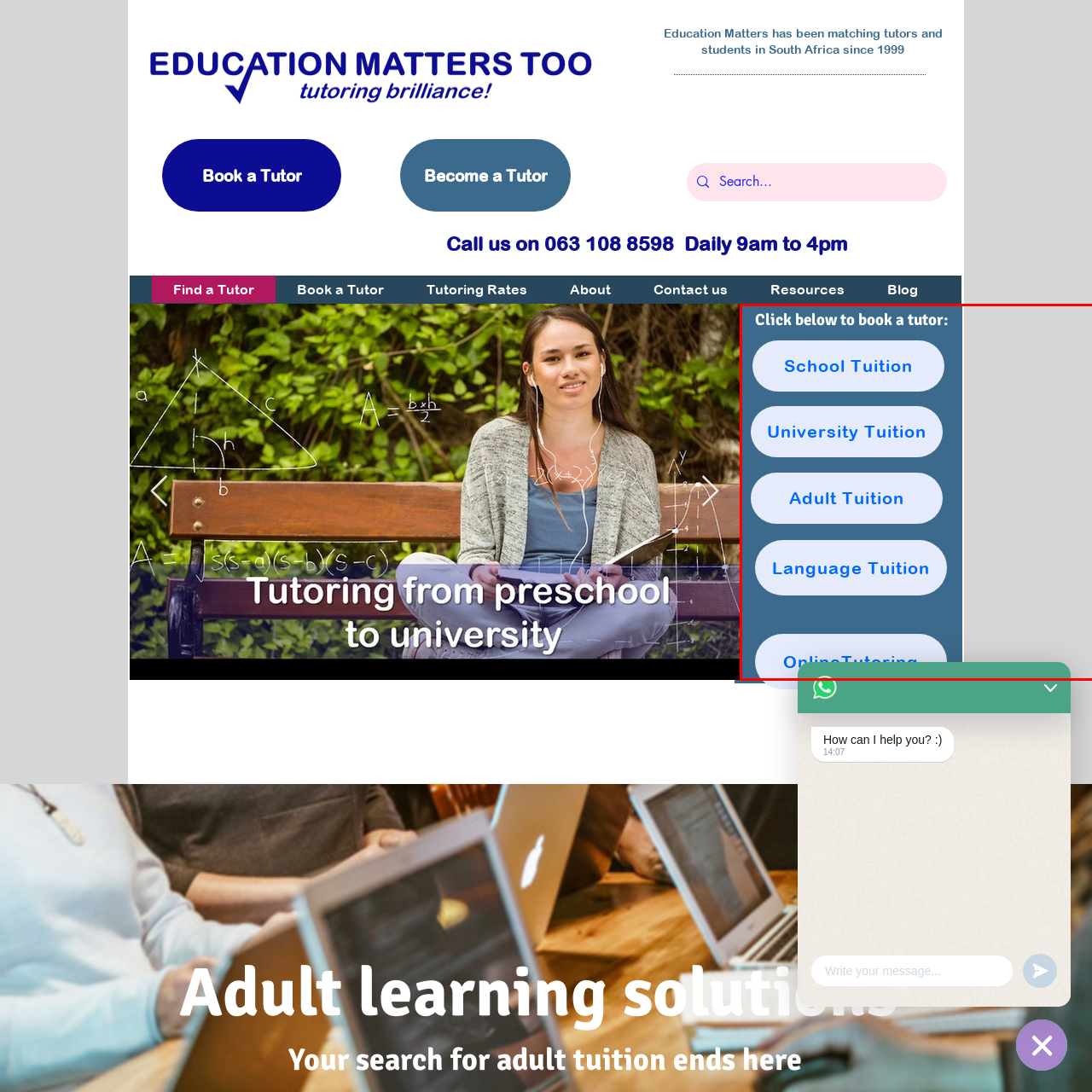Observe the image within the red bounding box carefully and provide an extensive answer to the following question using the visual cues: What is the dominant color of the background?

The caption describes the background as a 'calming blue tone', which enhances visibility and draws attention to the interactive options provided for prospective students.